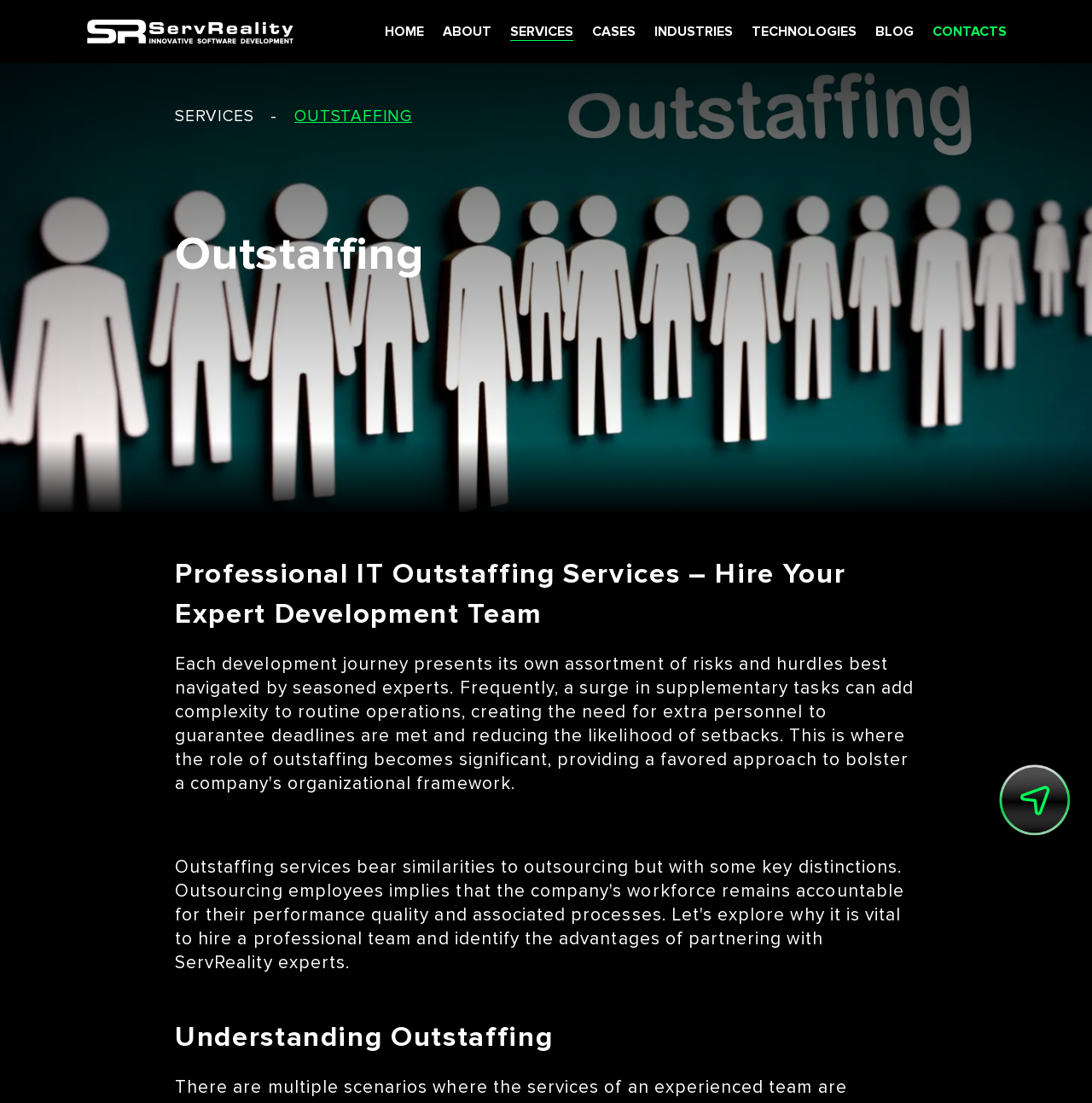Using the element description provided, determine the bounding box coordinates in the format (top-left x, top-left y, bottom-right x, bottom-right y). Ensure that all values are floating point numbers between 0 and 1. Element description: JetBlue transatlantic hint

None